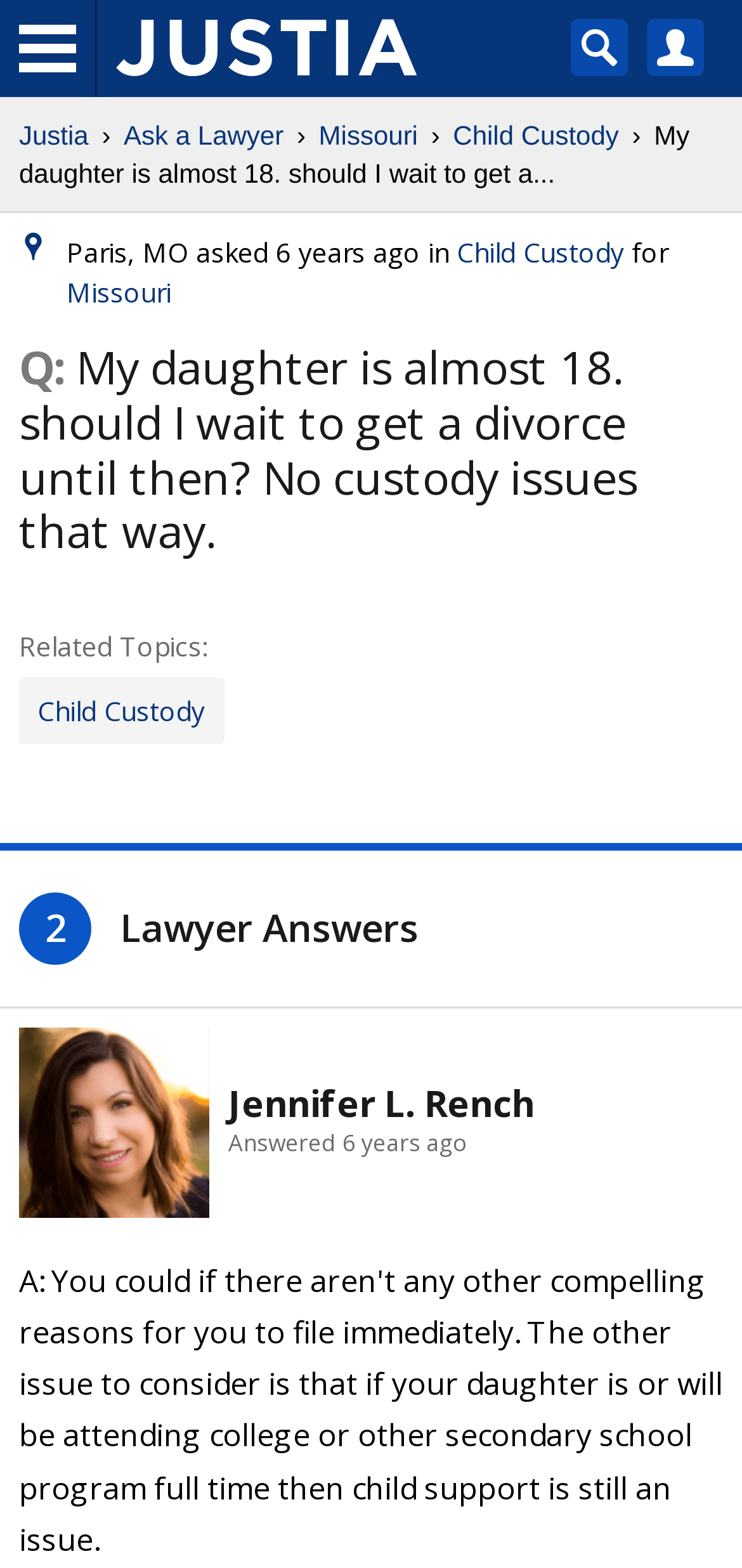Identify the bounding box coordinates of the element that should be clicked to fulfill this task: "Read related topics on Child Custody". The coordinates should be provided as four float numbers between 0 and 1, i.e., [left, top, right, bottom].

[0.026, 0.432, 0.302, 0.474]